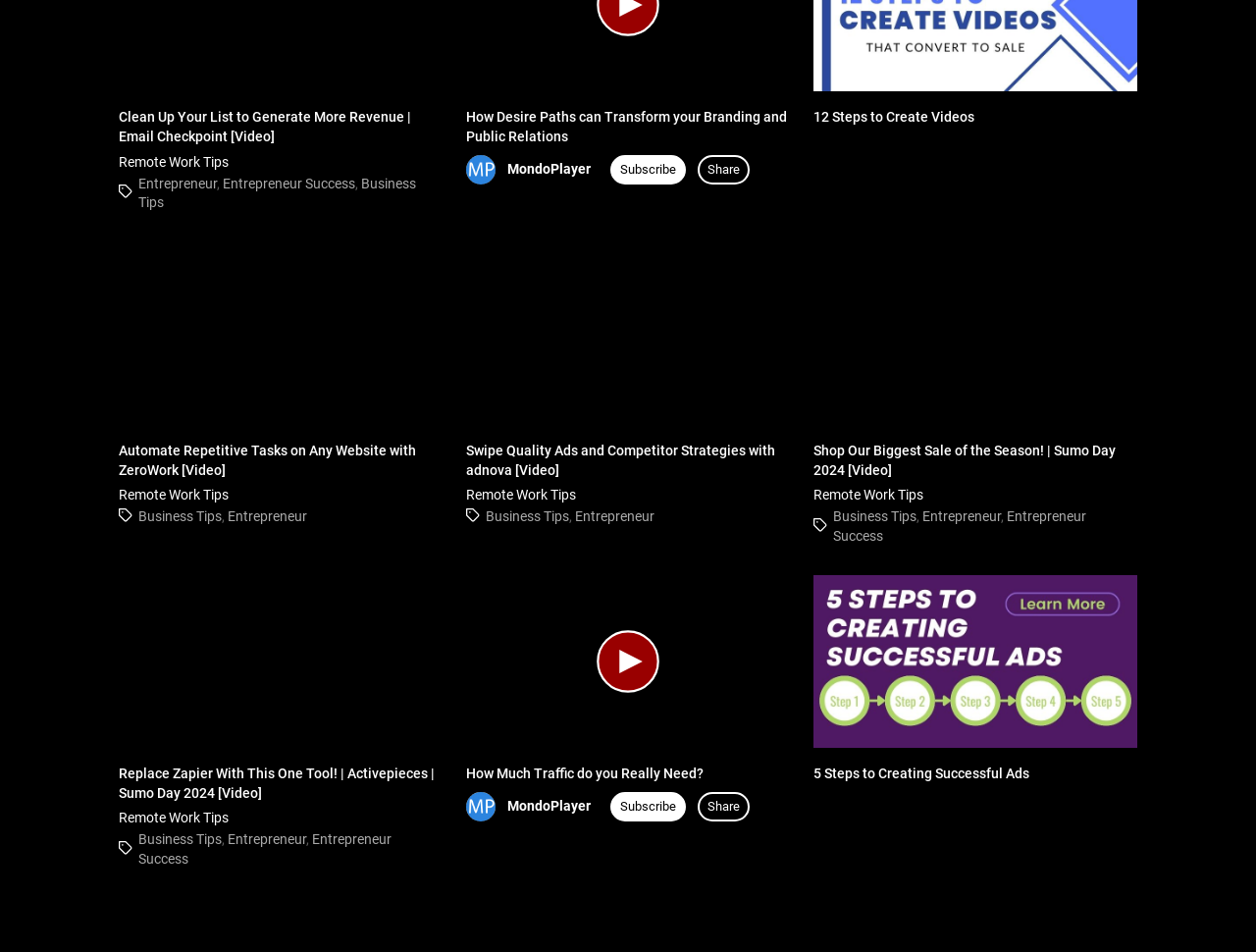Identify the bounding box coordinates of the clickable region necessary to fulfill the following instruction: "Subscribe to MondoPlayer". The bounding box coordinates should be four float numbers between 0 and 1, i.e., [left, top, right, bottom].

[0.494, 0.17, 0.538, 0.185]